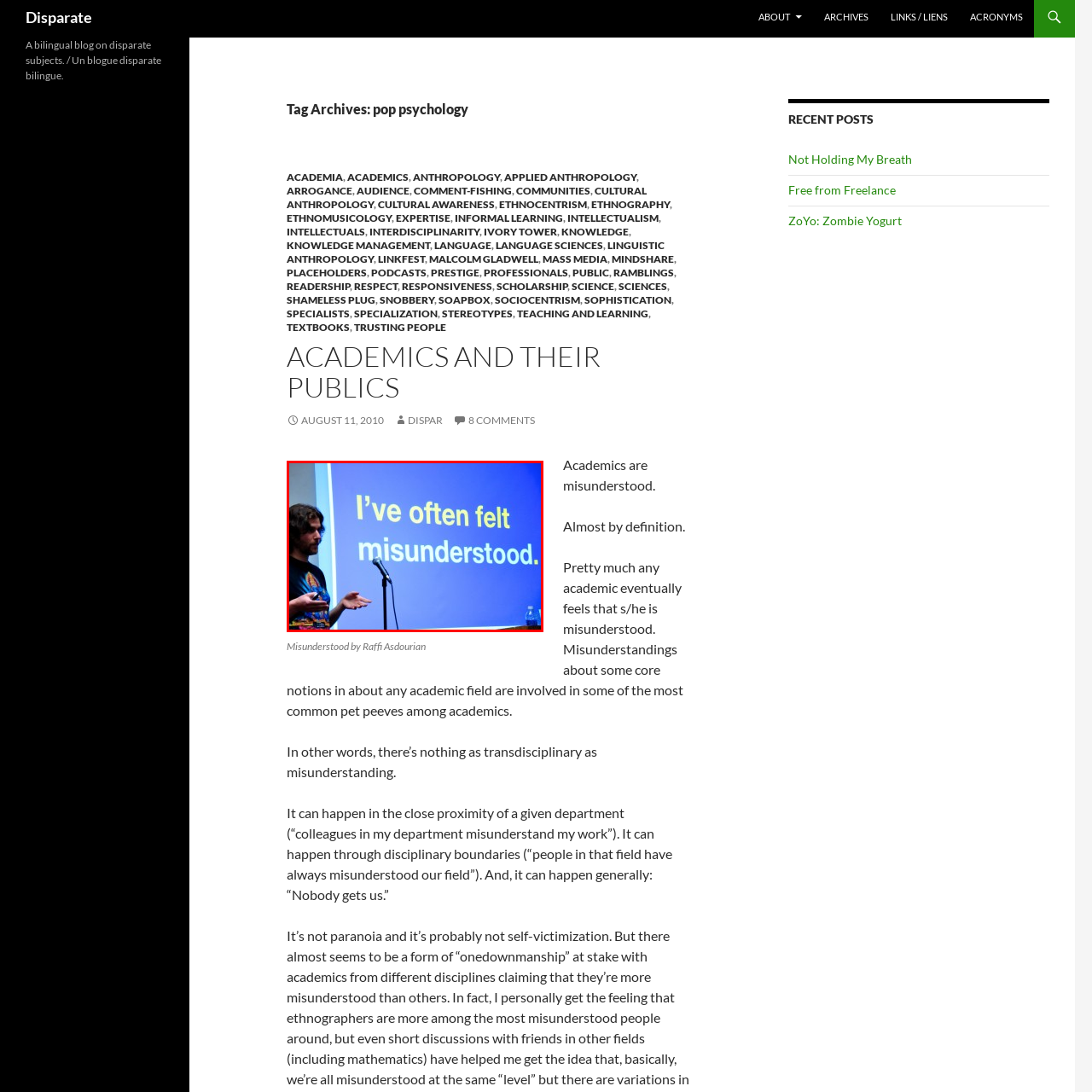What is the dominant color of the backdrop?
Study the image framed by the red bounding box and answer the question in detail, relying on the visual clues provided.

According to the caption, the backdrop is characterized by a deep blue color, which creates an emotional atmosphere and reinforces the theme of feeling misunderstood or overlooked.